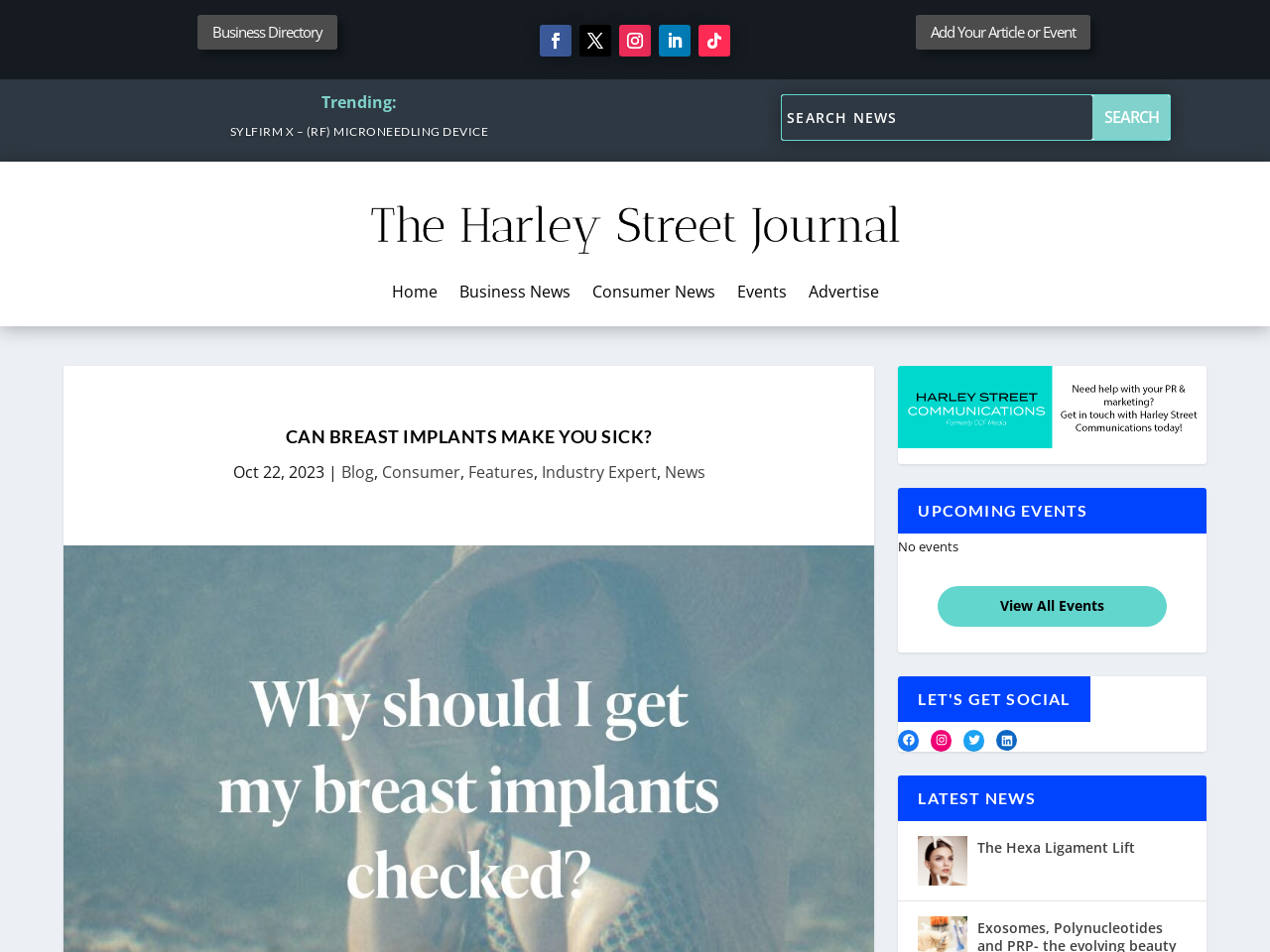Please reply to the following question with a single word or a short phrase:
What is the category of the article 'CAN BREAST IMPLANTS MAKE YOU SICK?'?

Consumer